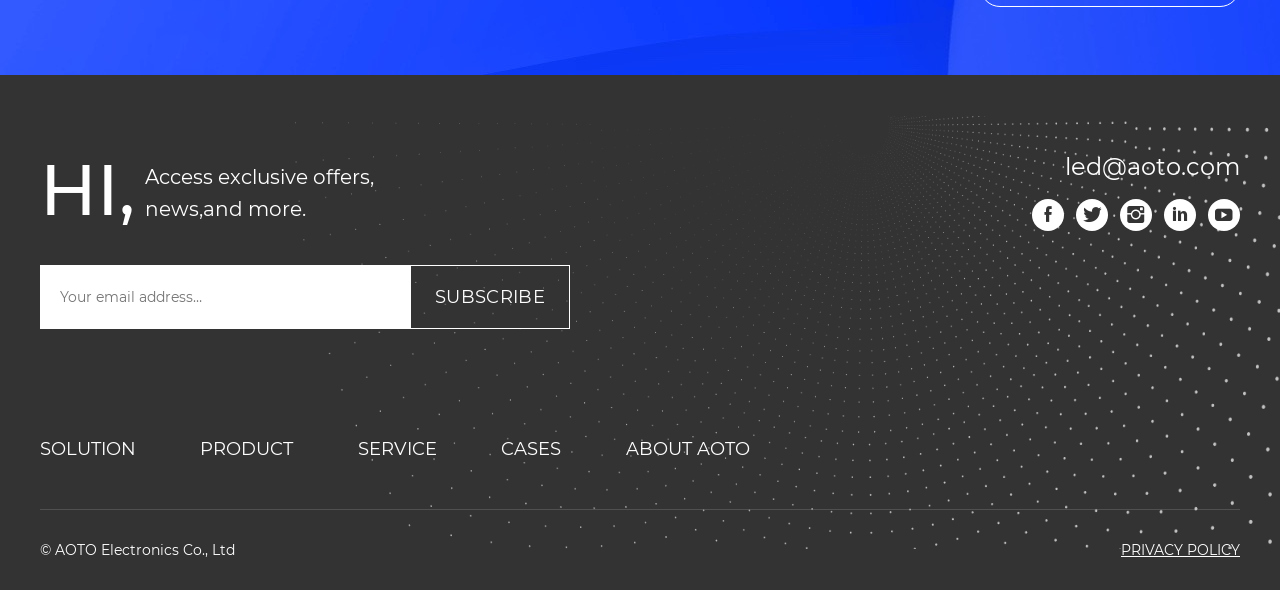Answer briefly with one word or phrase:
What are the main categories on the webpage?

SOLUTION, PRODUCT, SERVICE, CASES, ABOUT AOTO